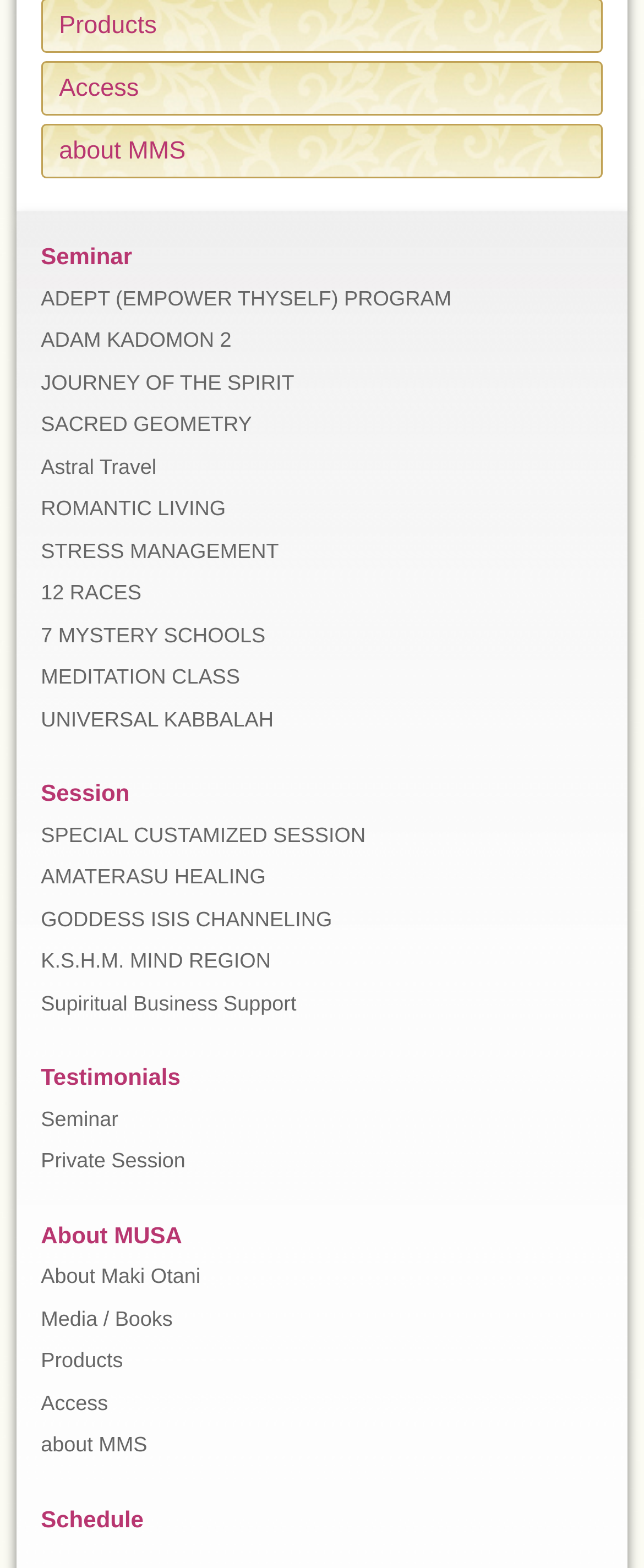Please identify the bounding box coordinates of the element I need to click to follow this instruction: "visit the third link".

None